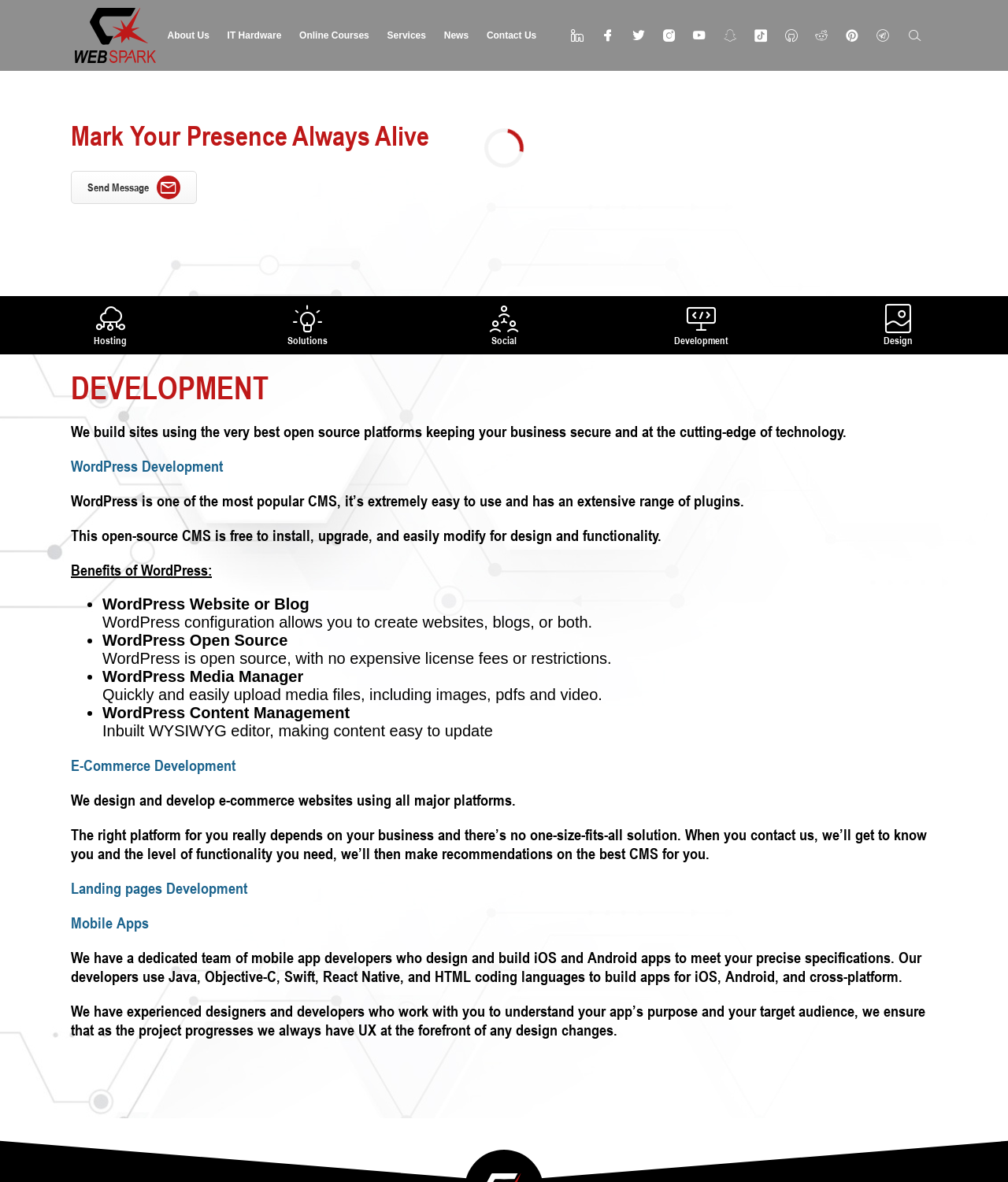Give a one-word or one-phrase response to the question:
What is the main service offered?

Development